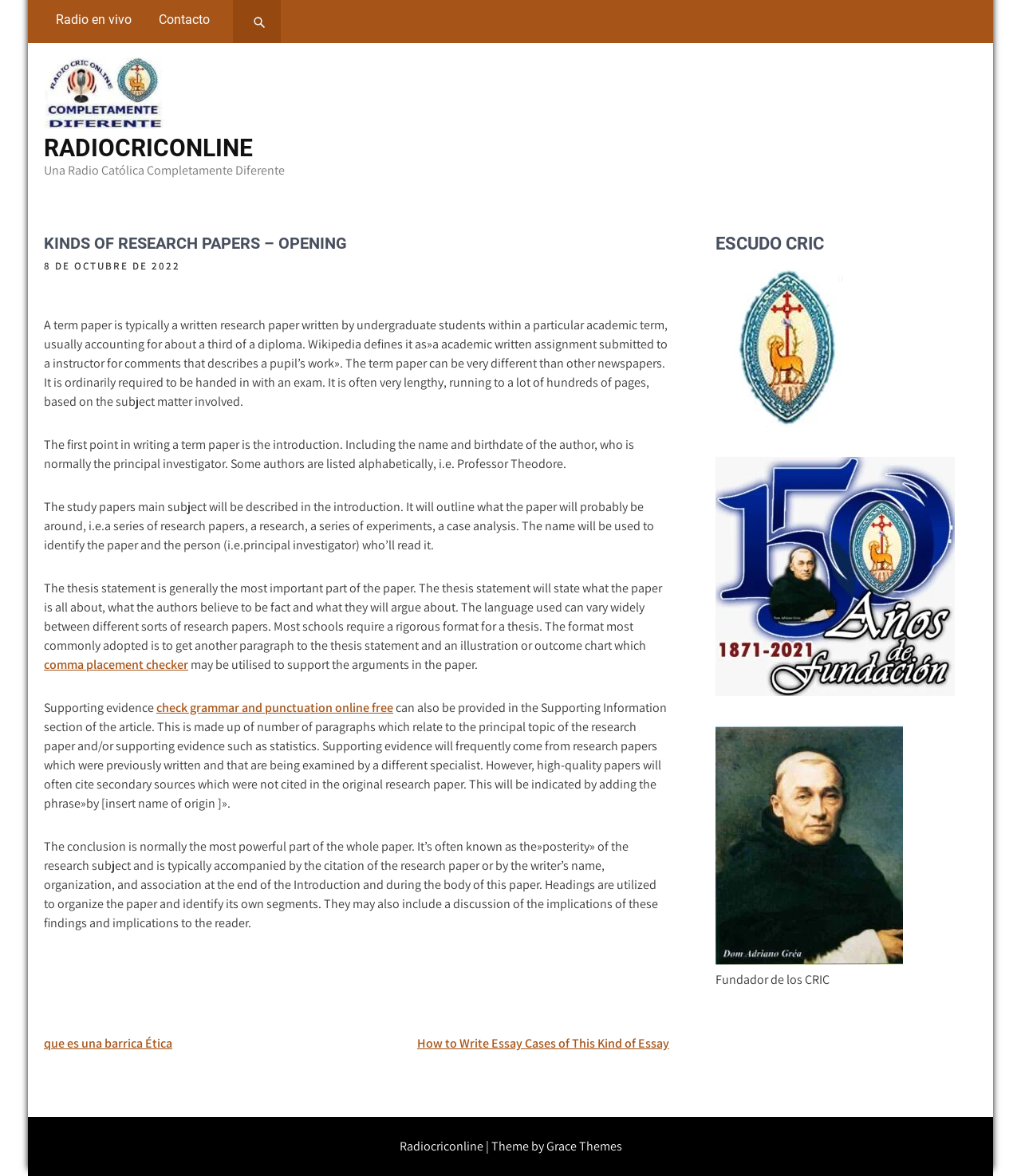Specify the bounding box coordinates of the area that needs to be clicked to achieve the following instruction: "Read Binance CEO warns Justin Sun over farming SUI tokens".

None